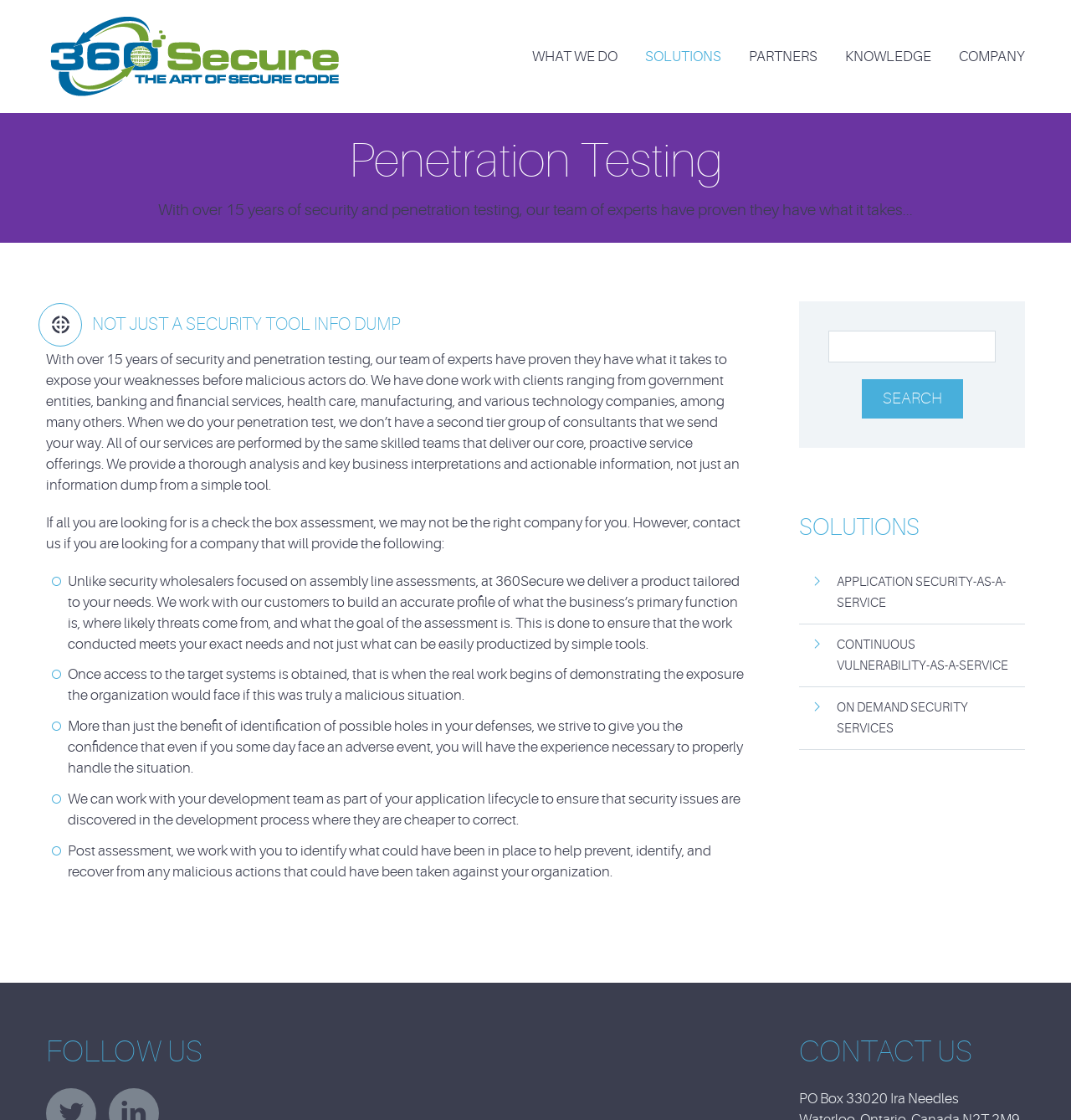Determine the bounding box coordinates of the area to click in order to meet this instruction: "Search for something".

[0.773, 0.295, 0.93, 0.323]